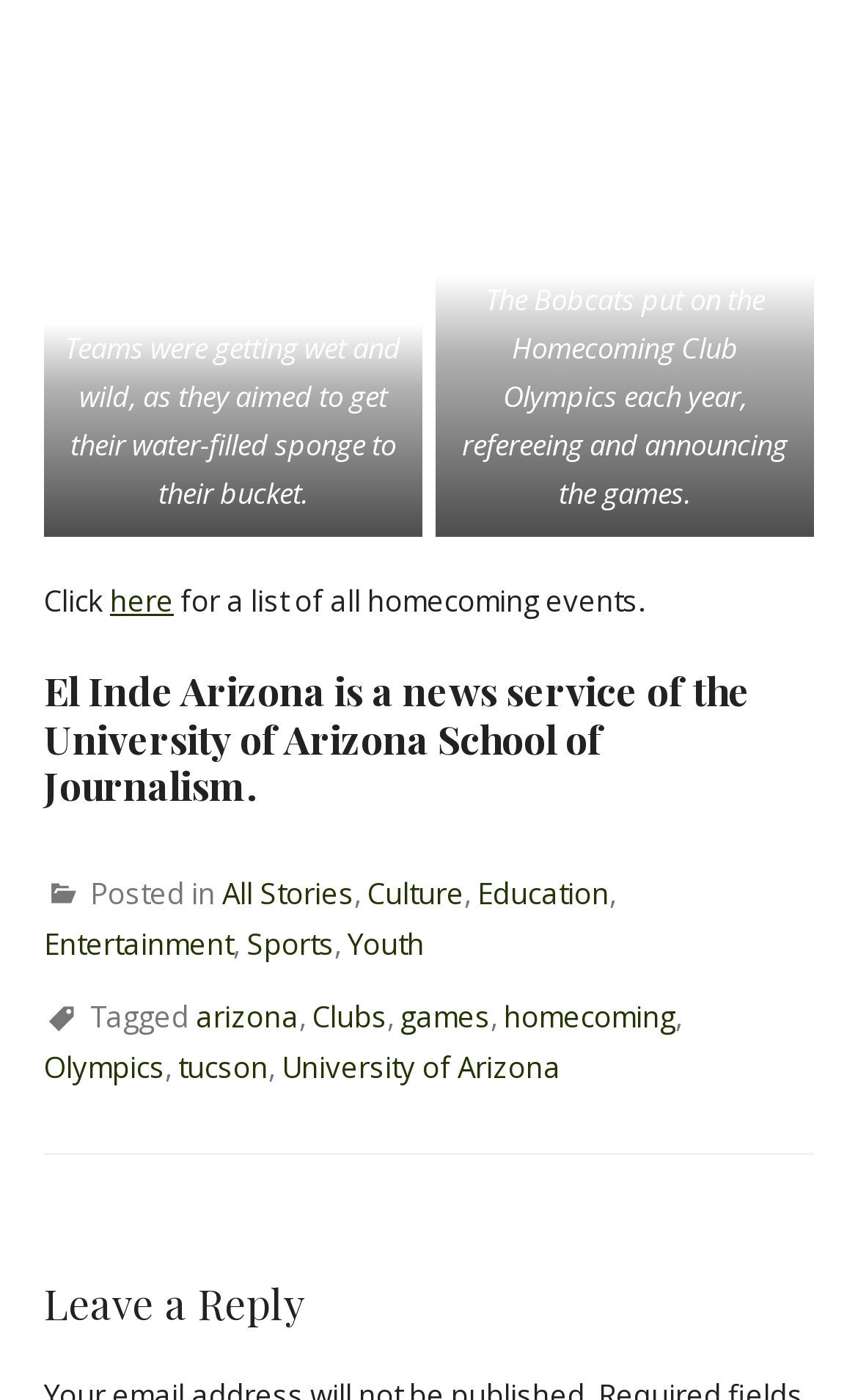Please determine the bounding box coordinates of the element's region to click in order to carry out the following instruction: "View Culture articles". The coordinates should be four float numbers between 0 and 1, i.e., [left, top, right, bottom].

[0.428, 0.625, 0.541, 0.653]